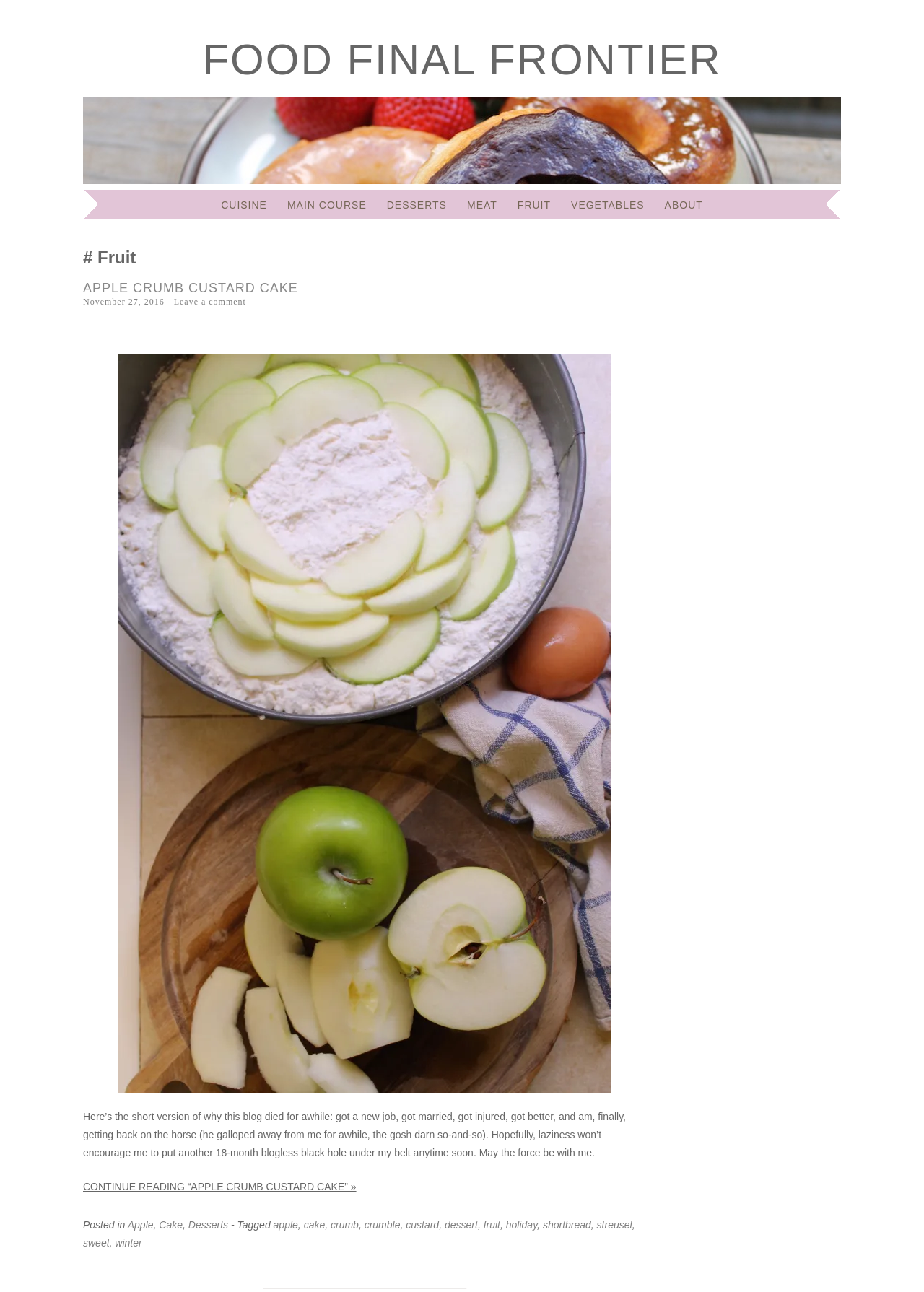What is the principal heading displayed on the webpage?

FOOD FINAL FRONTIER